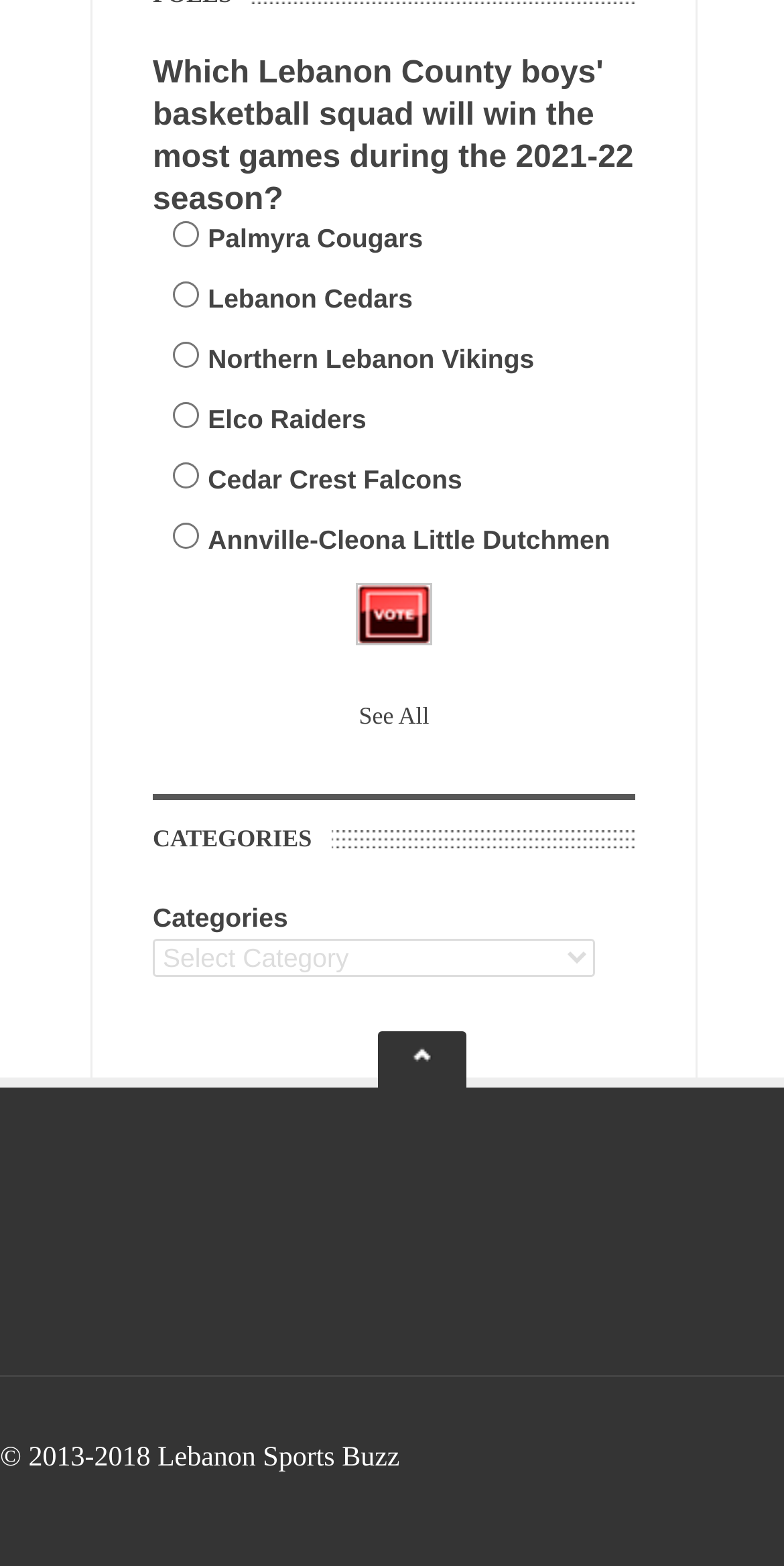Determine the bounding box coordinates for the region that must be clicked to execute the following instruction: "Read the Unveiling Tanzohub article".

None